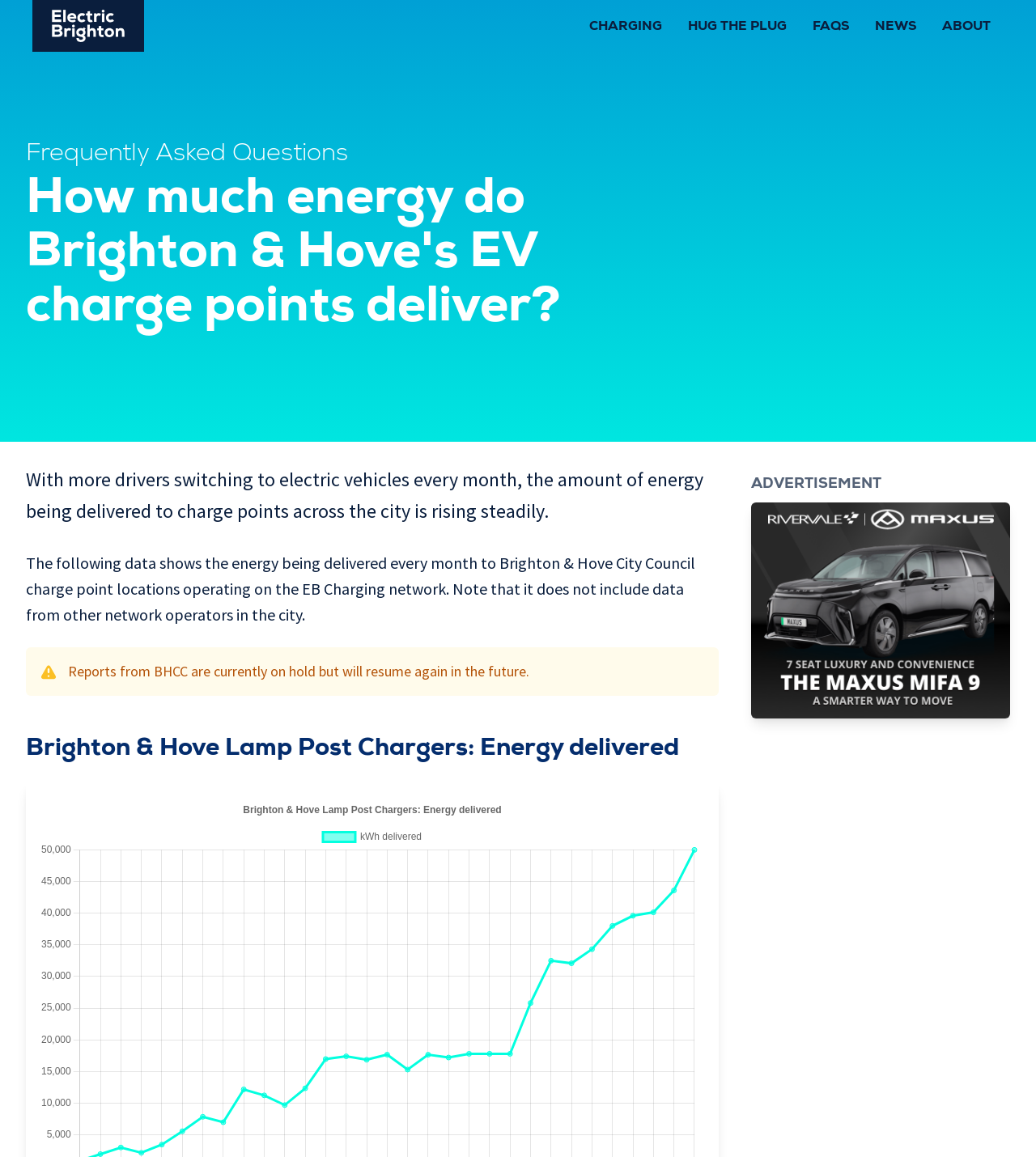What is the purpose of the webpage? Examine the screenshot and reply using just one word or a brief phrase.

To display energy delivery data